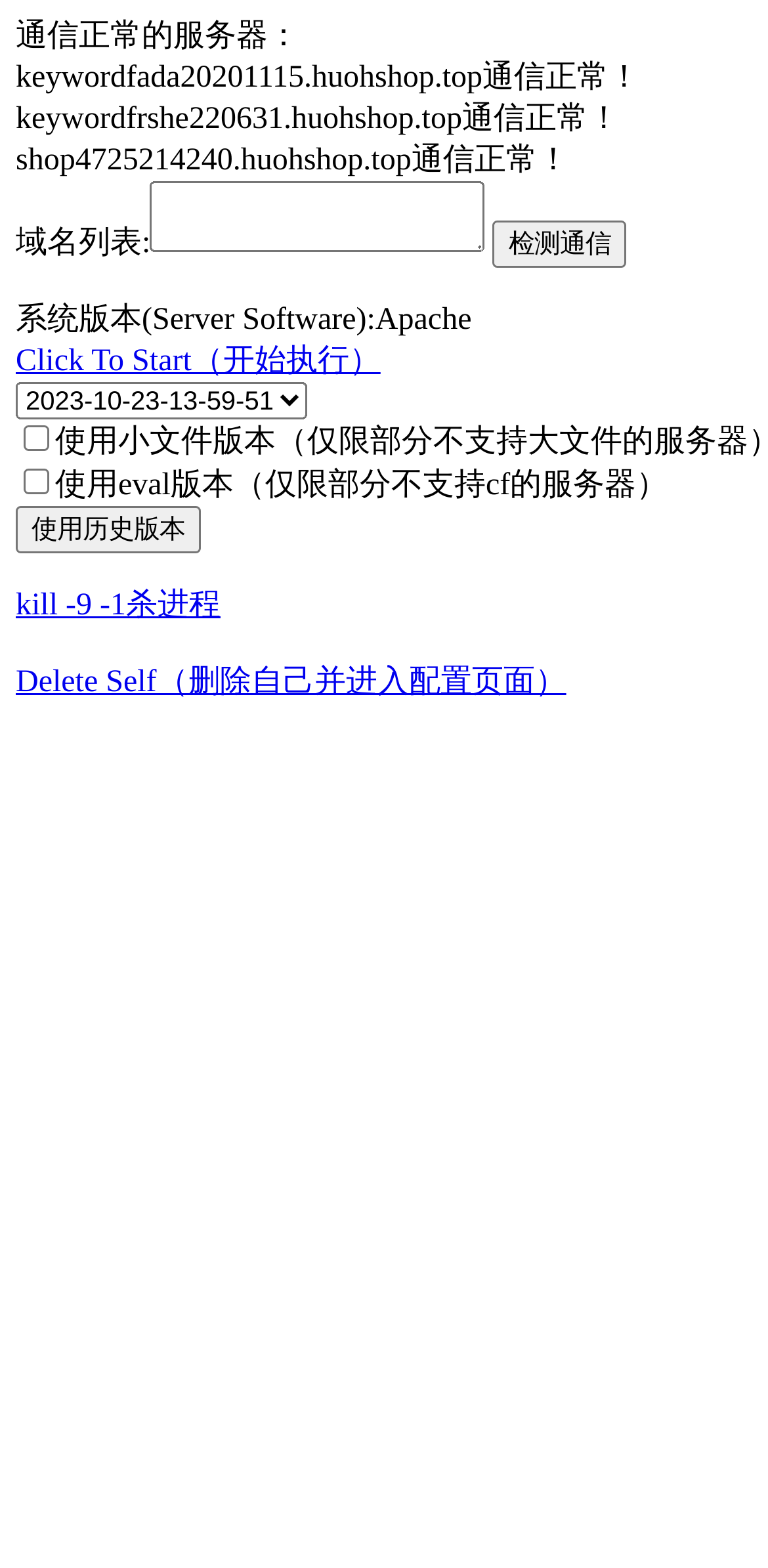What is the function of the 'Delete Self' link?
Observe the image and answer the question with a one-word or short phrase response.

To delete self and enter config page